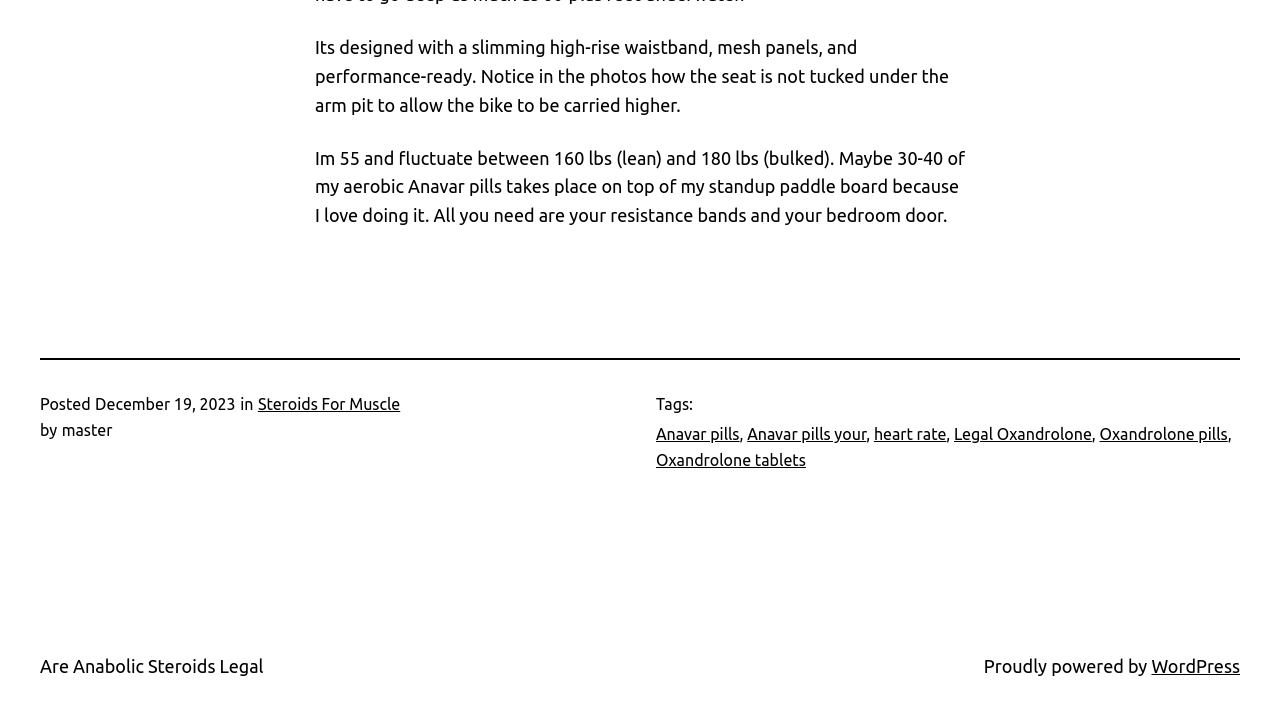Show the bounding box coordinates of the element that should be clicked to complete the task: "Read the post about Legal Oxandrolone".

[0.745, 0.587, 0.853, 0.612]